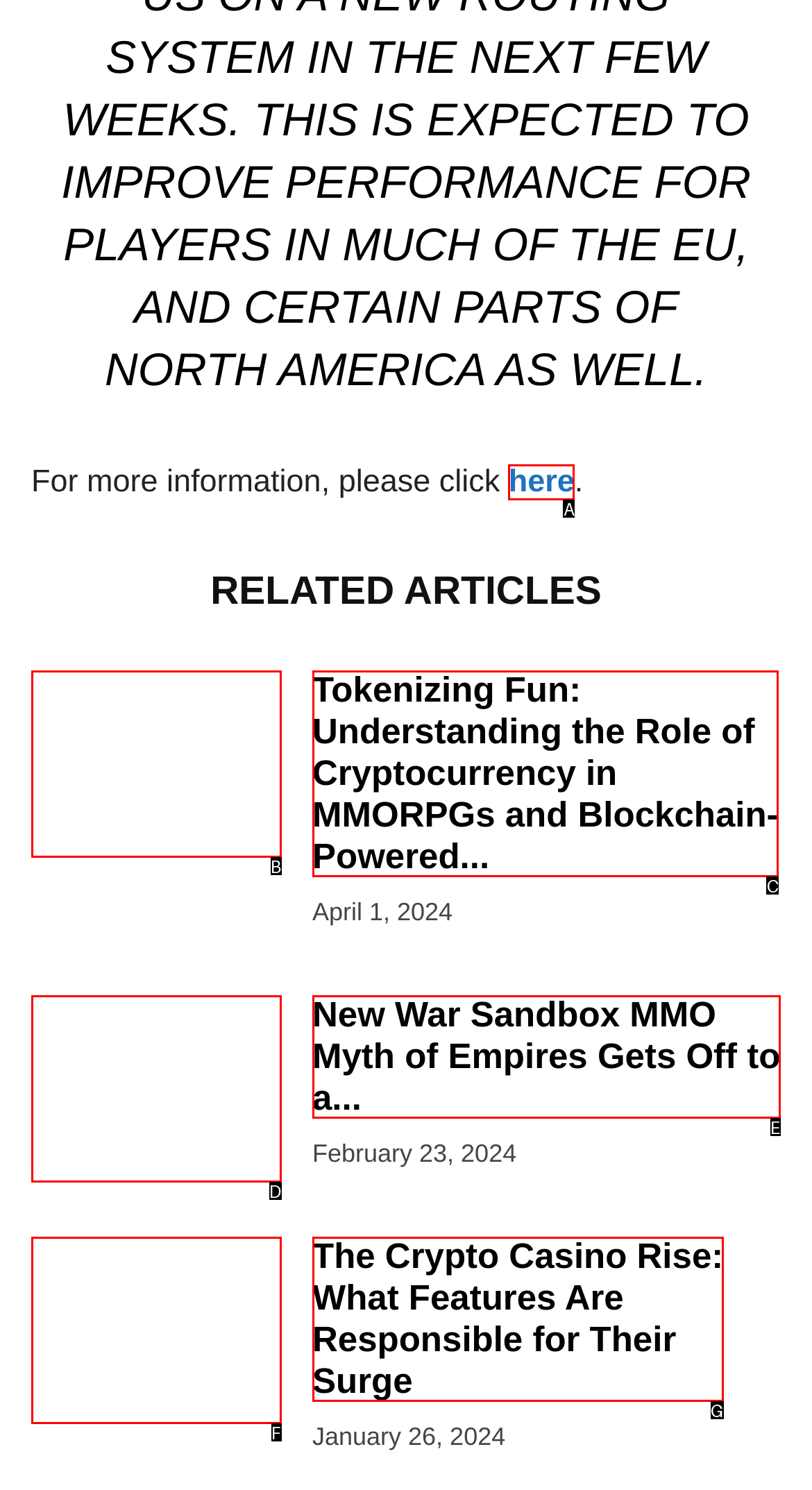Based on the element description: here, choose the best matching option. Provide the letter of the option directly.

A